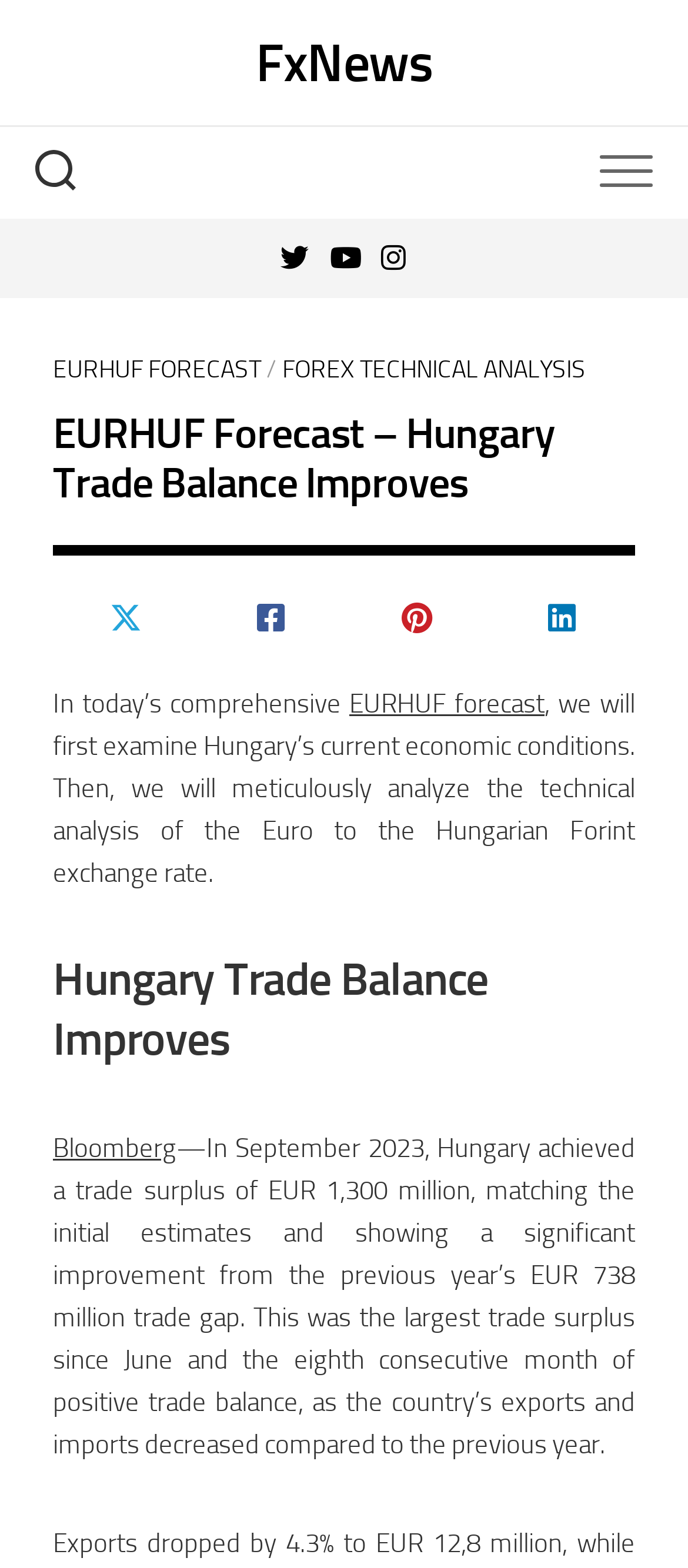Provide a brief response to the question below using one word or phrase:
What is the current trade balance of Hungary?

EUR 1,300 million